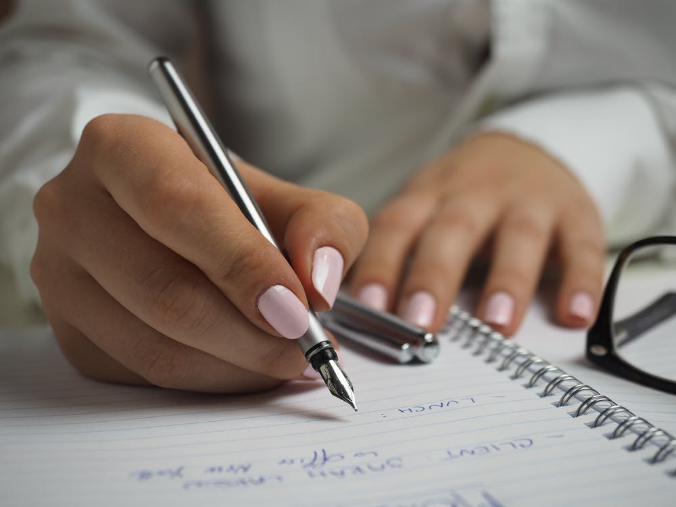What is written on the notebook?
Please provide a single word or phrase based on the screenshot.

Lunch